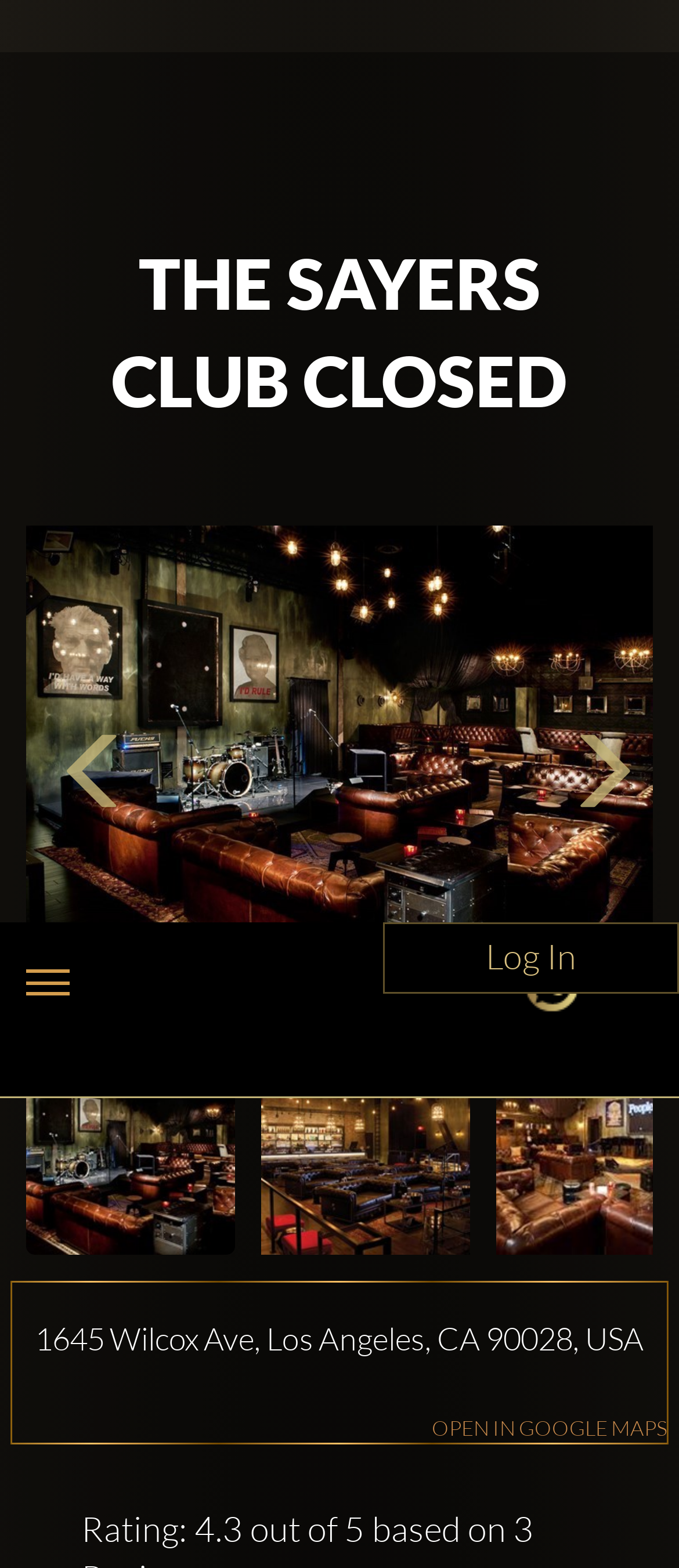Using the element description: "Clubs", determine the bounding box coordinates. The coordinates should be in the format [left, top, right, bottom], with values between 0 and 1.

[0.2, 0.013, 0.8, 0.056]